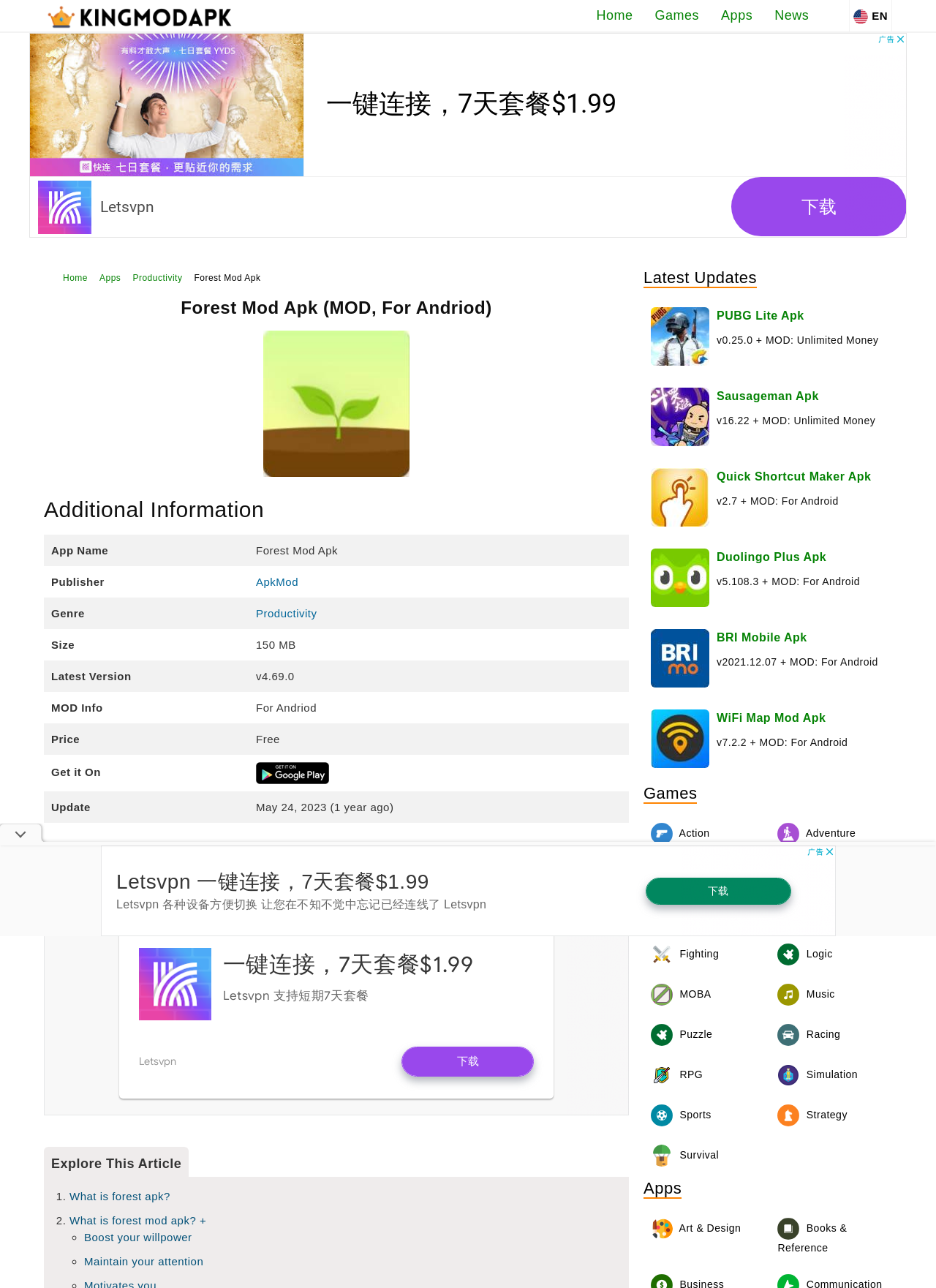From the webpage screenshot, predict the bounding box of the UI element that matches this description: "parent_node: EN".

[0.876, 0.0, 0.907, 0.024]